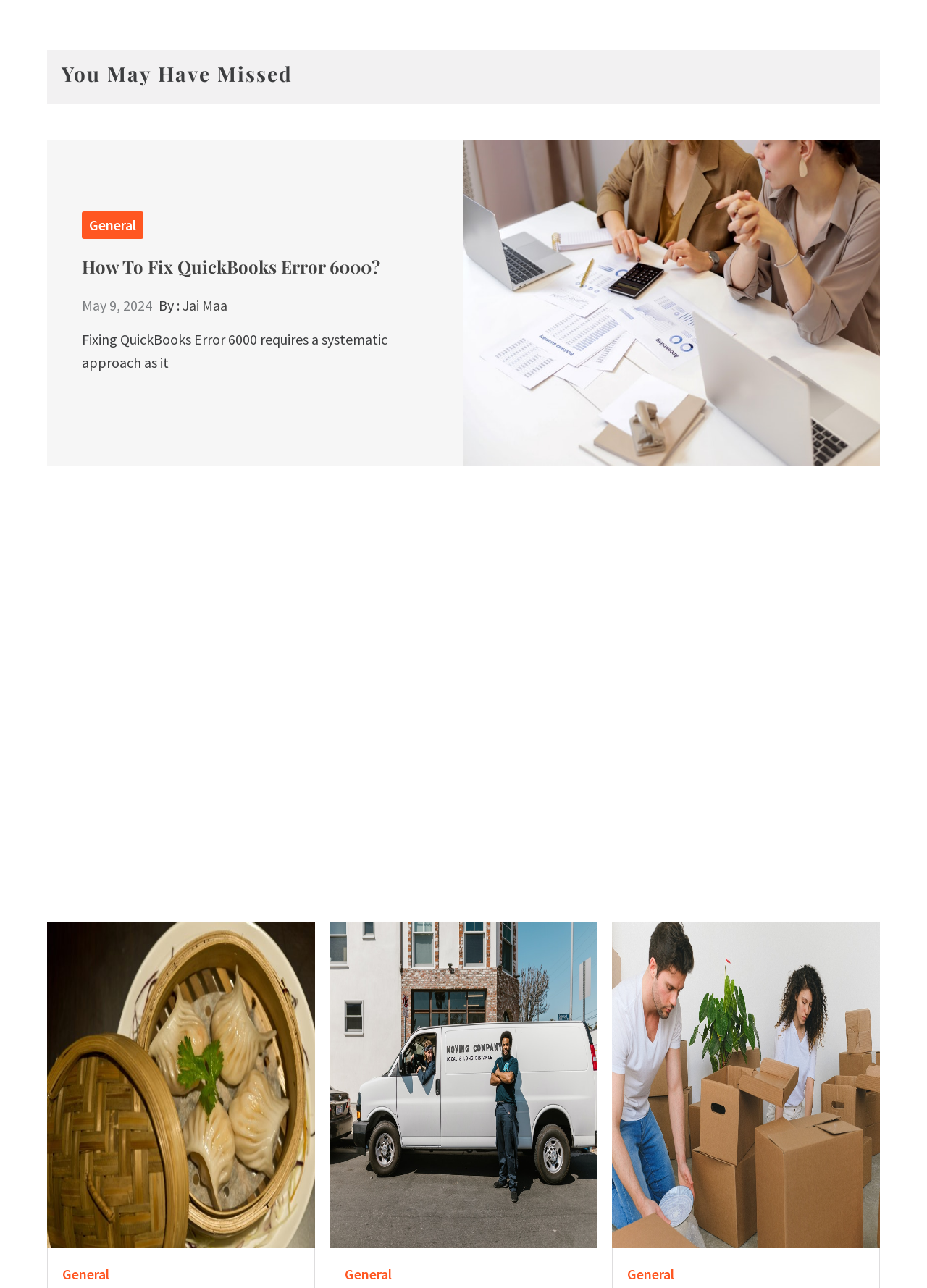Locate the bounding box coordinates of the area where you should click to accomplish the instruction: "View the post from 'Jai Maa'".

[0.197, 0.23, 0.245, 0.244]